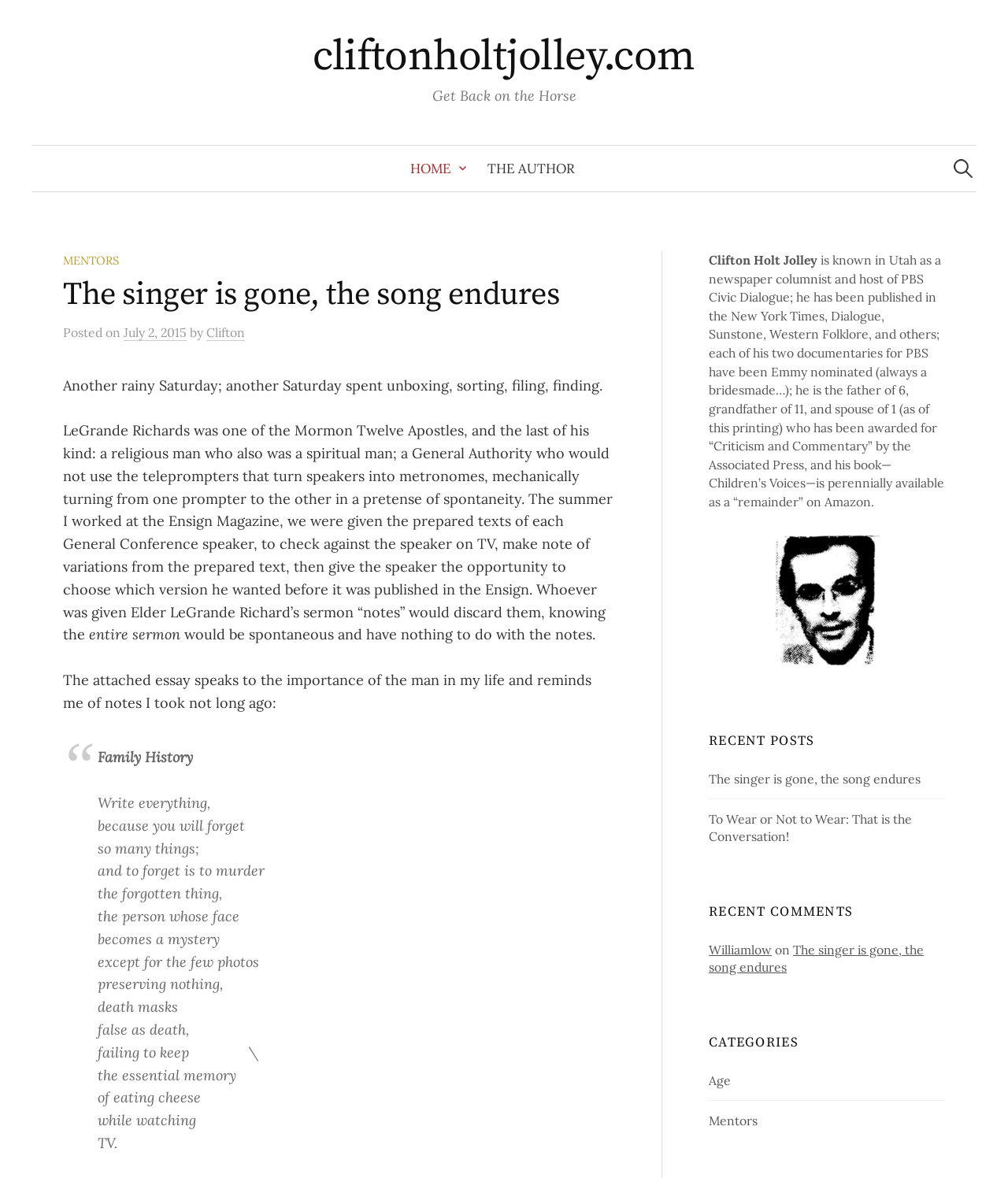Determine the bounding box coordinates of the section I need to click to execute the following instruction: "Explore energy data". Provide the coordinates as four float numbers between 0 and 1, i.e., [left, top, right, bottom].

None